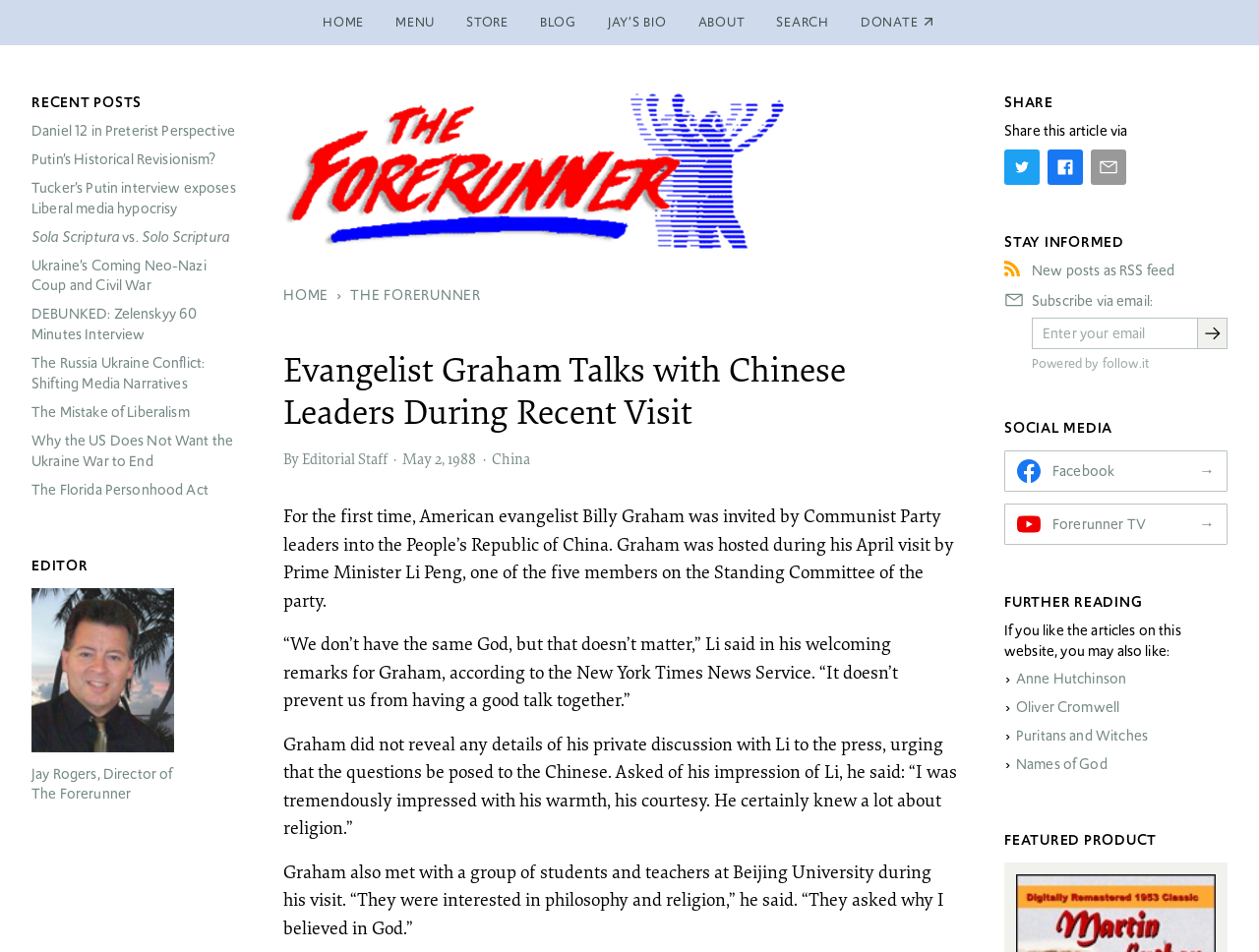Locate the UI element described by Sola Scriptura vs. Solo Scriptura and provide its bounding box coordinates. Use the format (top-left x, top-left y, bottom-right x, bottom-right y) with all values as floating point numbers between 0 and 1.

[0.025, 0.237, 0.182, 0.259]